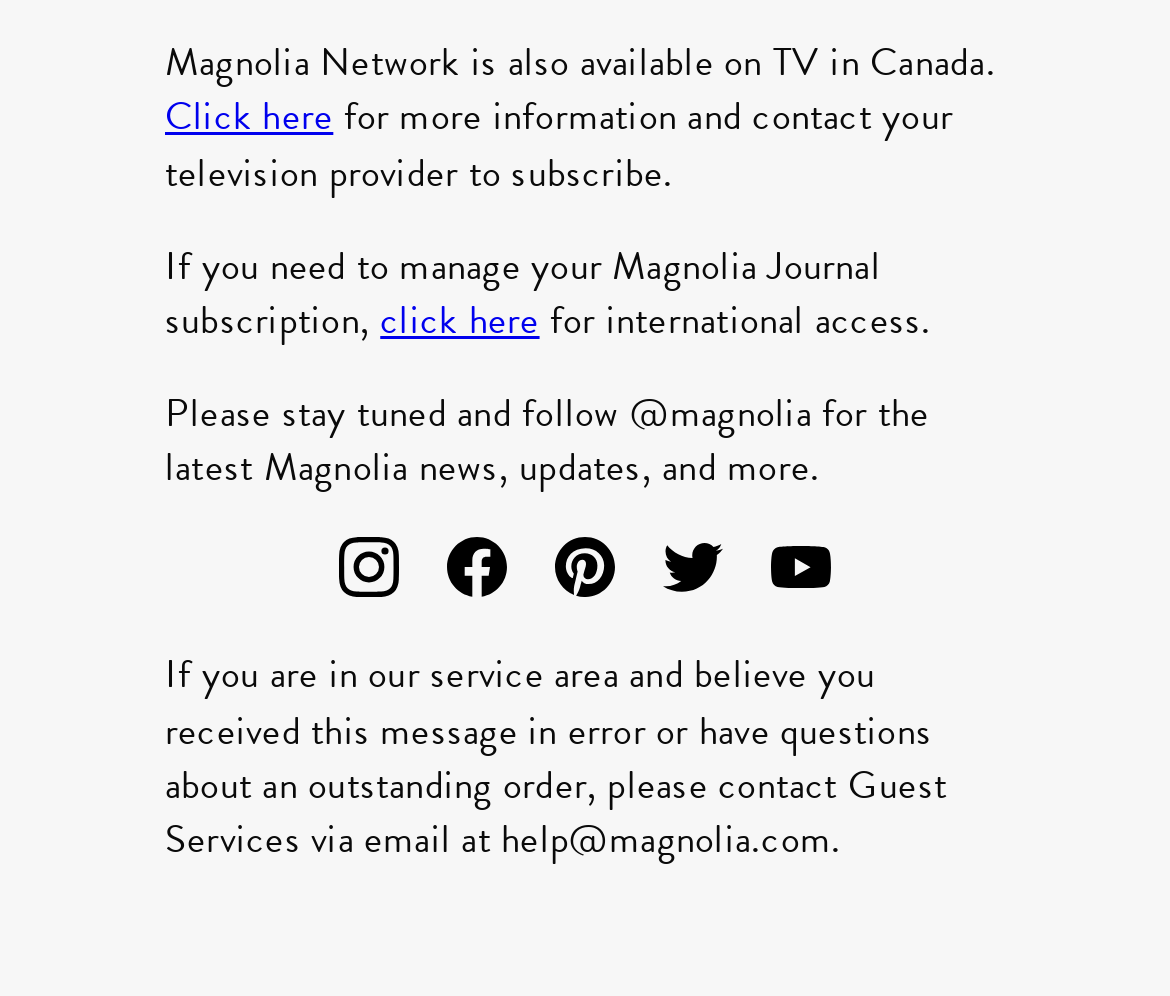Determine the bounding box for the UI element as described: "Twitter". The coordinates should be represented as four float numbers between 0 and 1, formatted as [left, top, right, bottom].

[0.551, 0.537, 0.633, 0.613]